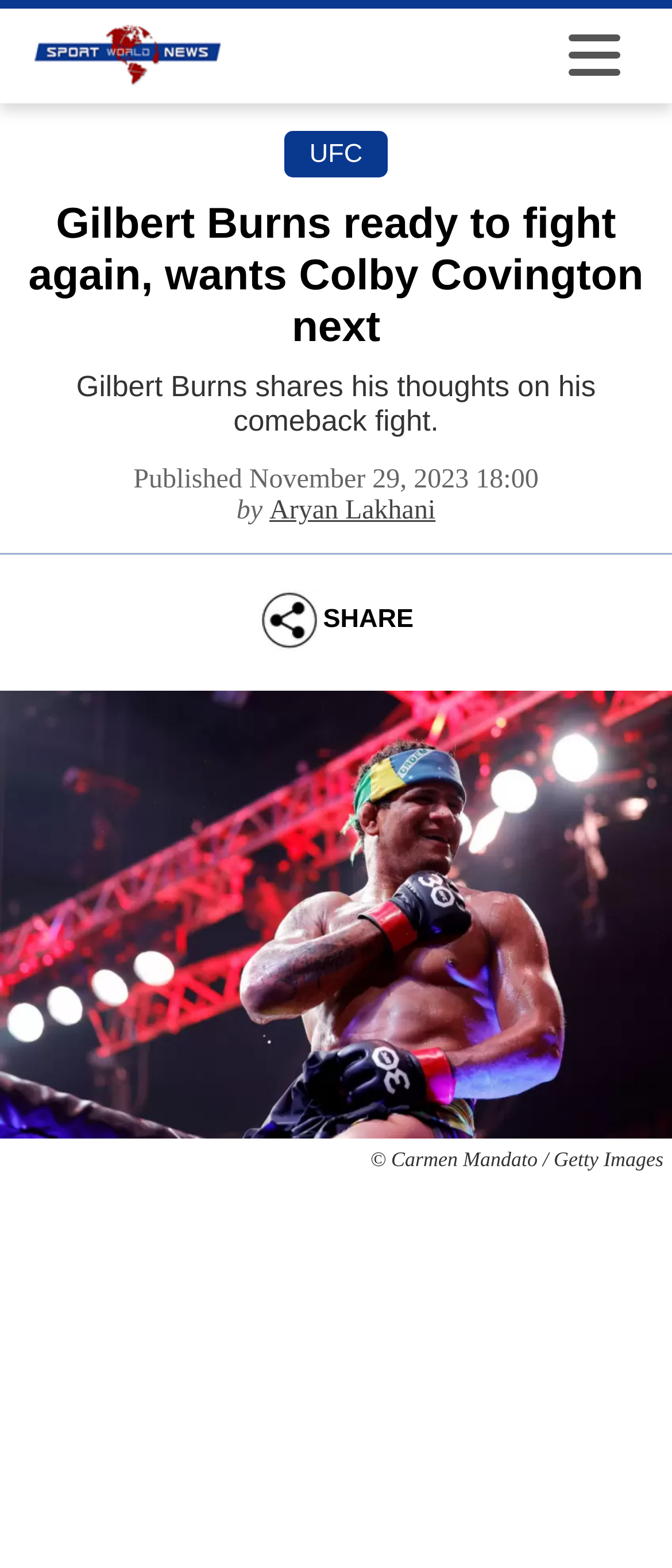Give a full account of the webpage's elements and their arrangement.

The webpage appears to be a news article about Gilbert Burns' comeback fight in the UFC. At the top left corner, there is a logo image of "Sport World News". Below the logo, there is a link to "UFC" and a heading that reads "Gilbert Burns ready to fight again, wants Colby Covington next", which spans almost the entire width of the page. 

Under the heading, there is a brief summary of the article, which states "Gilbert Burns shares his thoughts on his comeback fight." Next to the summary, there is a timestamp indicating that the article was published on November 29, 2023, at 18:00. 

Below the timestamp, there is a byline that reads "by Aryan Lakhani". To the right of the byline, there is a "SHARE" button. The main content of the article is accompanied by a large figure that takes up most of the page's width, featuring an image of Gilbert Burns with a caption "© Carmen Mandato / Getty Images" at the bottom.